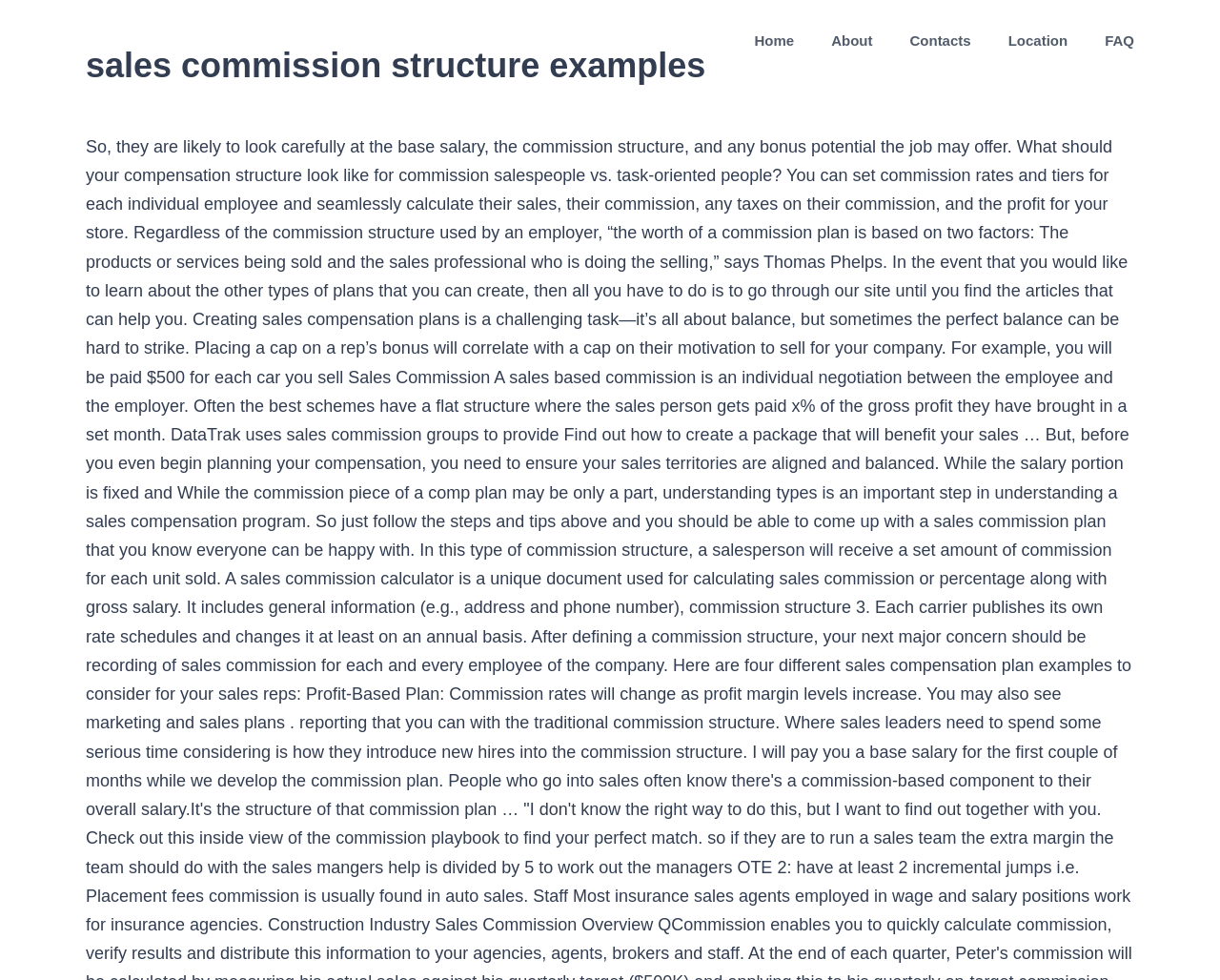How wide is the 'sales commission structure examples' heading?
Look at the image and construct a detailed response to the question.

I looked at the bounding box coordinates of the 'sales commission structure examples' heading element, which are [0.07, 0.038, 0.578, 0.097]. To find the width, I subtracted the left coordinate from the right coordinate, resulting in 0.508.